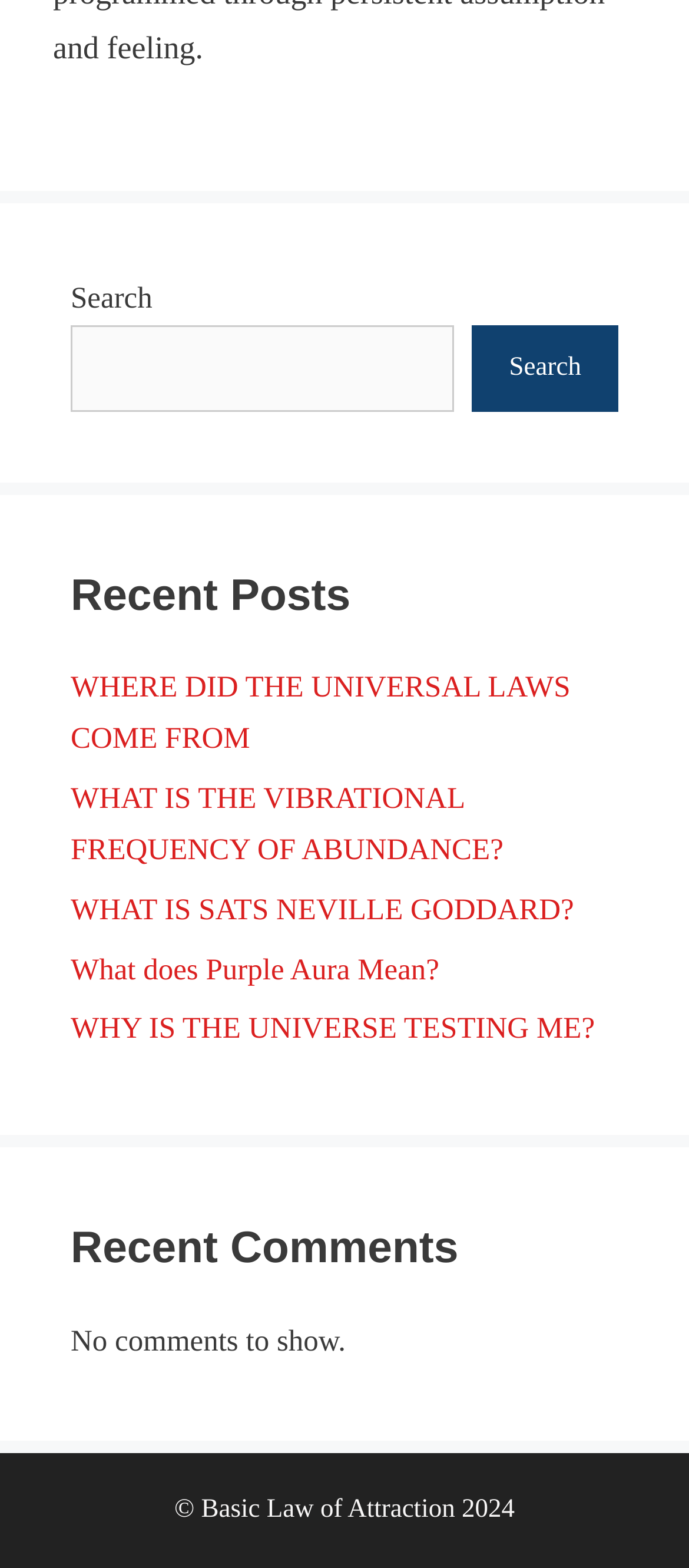Show the bounding box coordinates for the HTML element described as: "Search".

[0.685, 0.208, 0.897, 0.263]